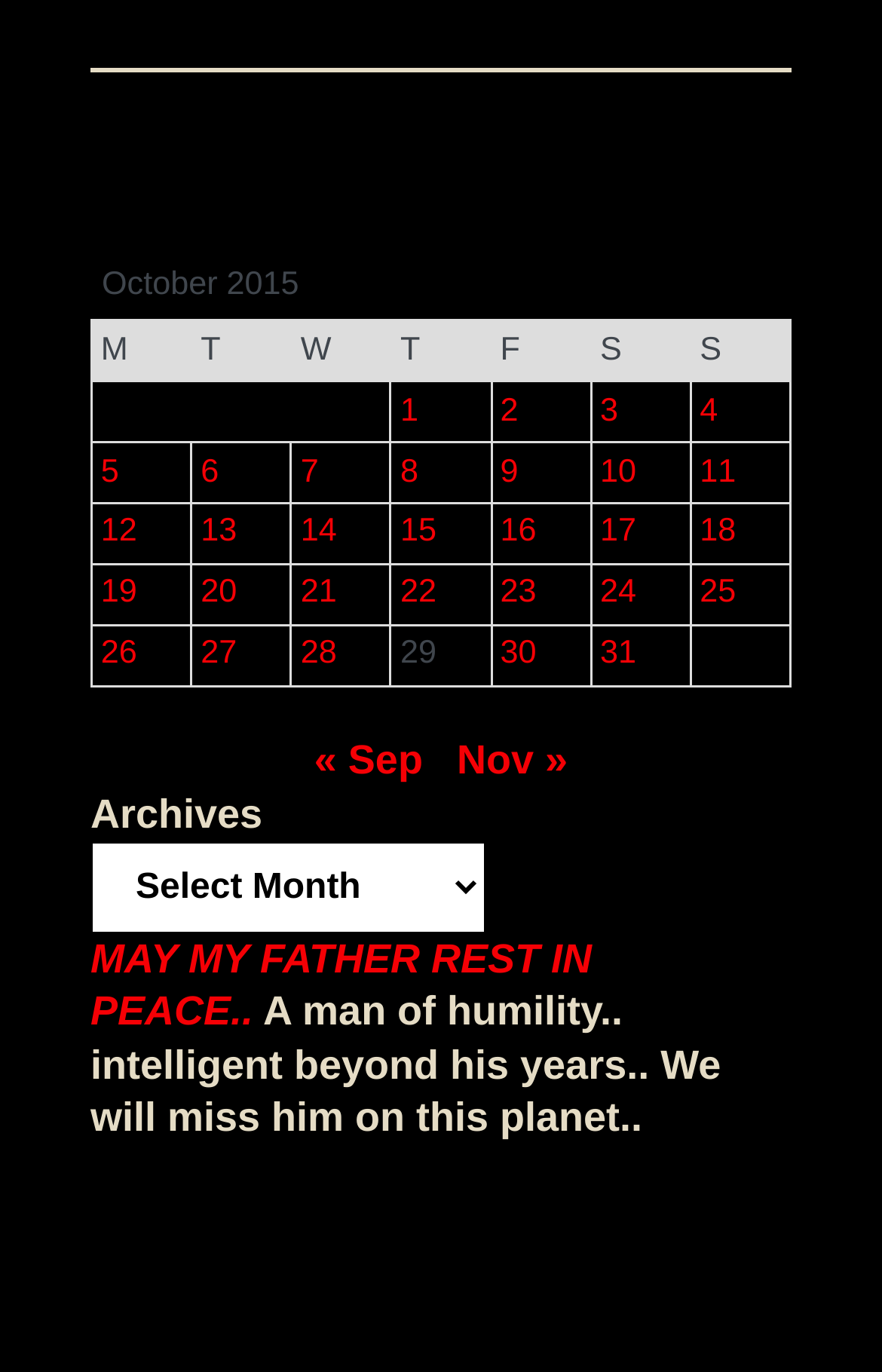Find the bounding box coordinates of the element I should click to carry out the following instruction: "Visit the TikTok time traveler in the shed".

[0.329, 0.26, 0.856, 0.332]